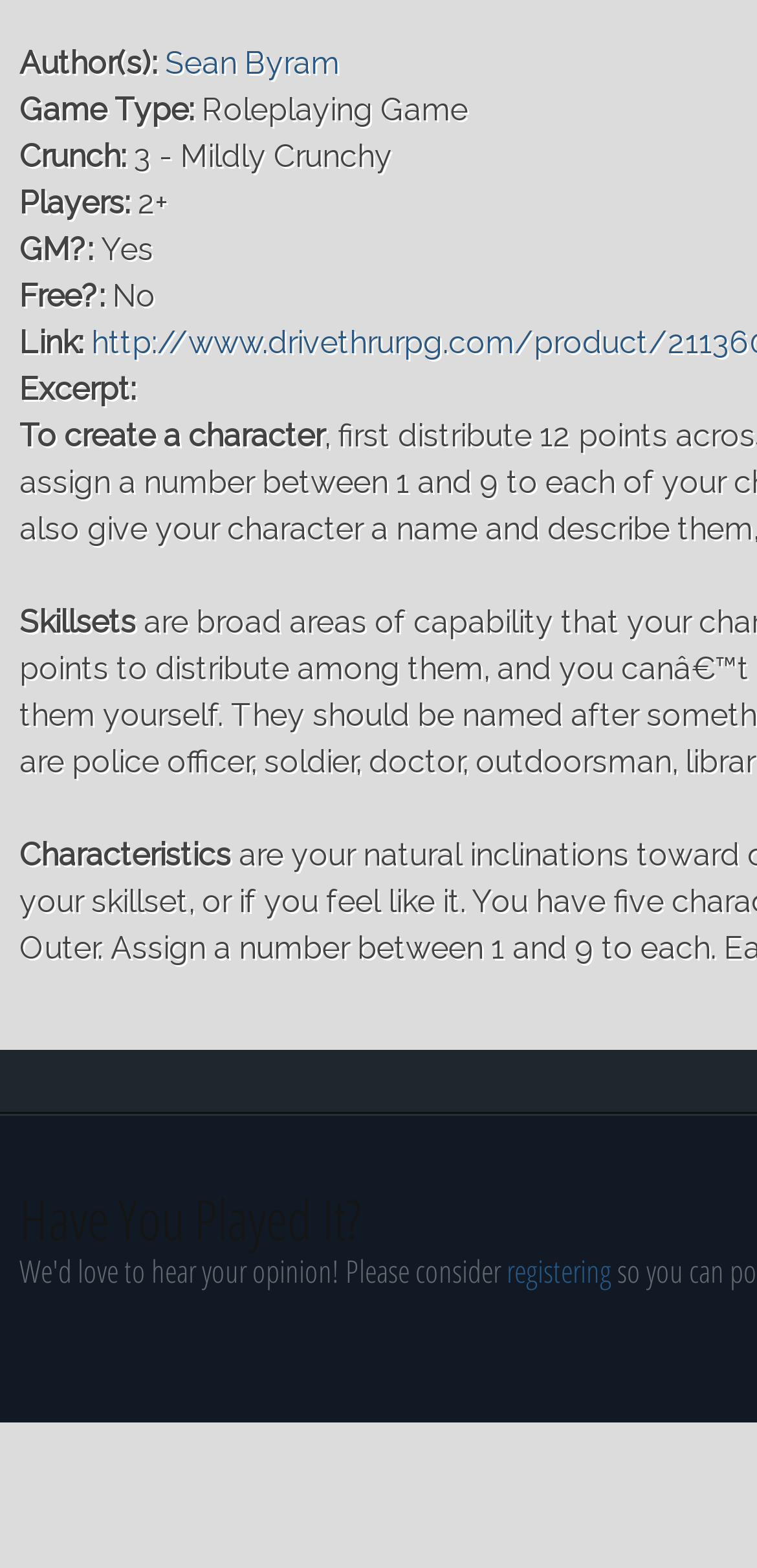Please provide the bounding box coordinates in the format (top-left x, top-left y, bottom-right x, bottom-right y). Remember, all values are floating point numbers between 0 and 1. What is the bounding box coordinate of the region described as: registering

[0.669, 0.797, 0.808, 0.824]